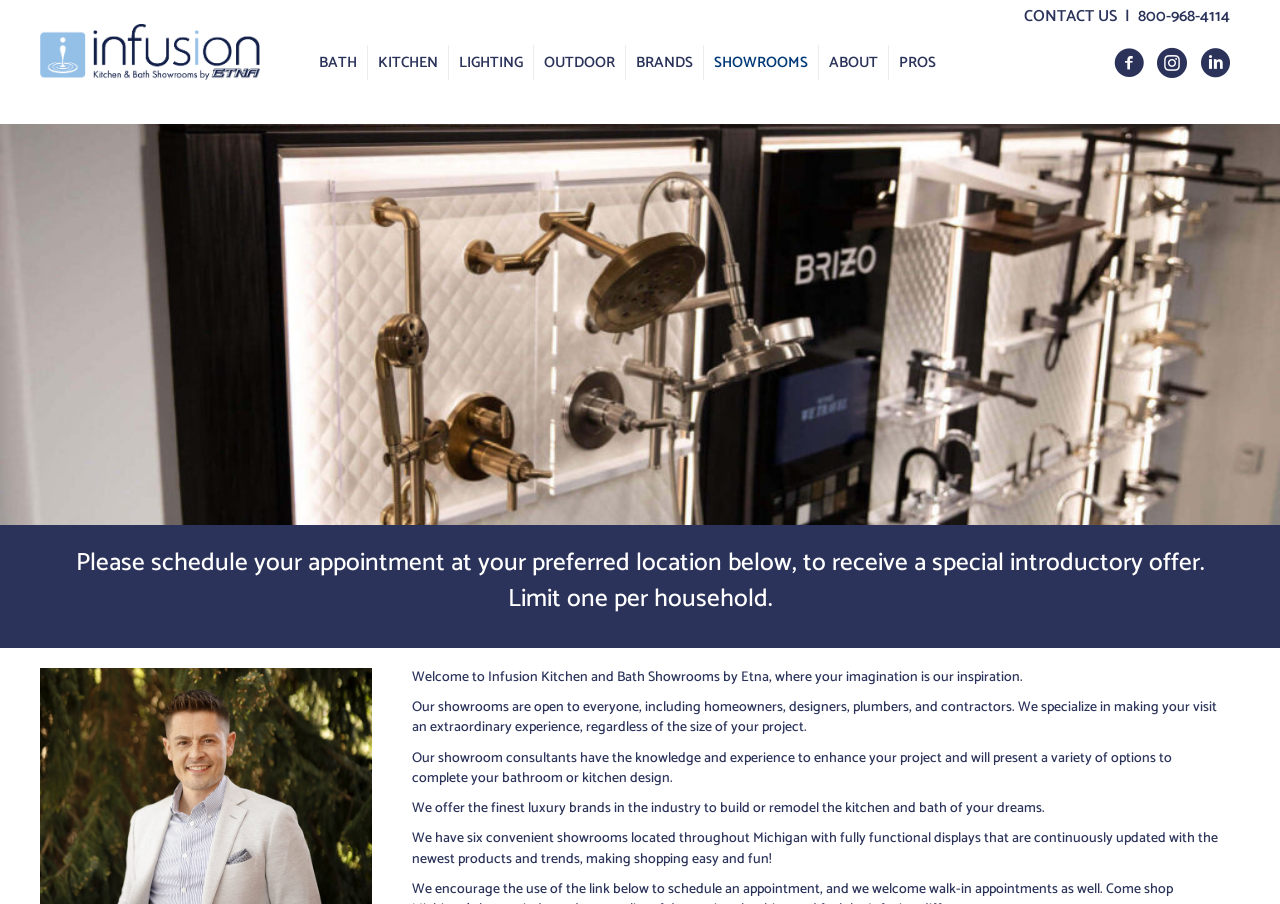Explain in detail what is displayed on the webpage.

The webpage is about Infusion Kitchen and Bath Showrooms by Etna. At the top left corner, there is an Infusion logo, which is an image with a link. Next to the logo, there is a navigation menu with seven links: BATH, KITCHEN, LIGHTING, OUTDOOR, BRANDS, SHOWROOMS, and ABOUT. 

On the top right corner, there is a contact information section with a phone number and a "CONTACT US" link. Below the navigation menu, there is a prominent section with a special introductory offer, encouraging users to schedule an appointment at their preferred location. 

The main content of the webpage is divided into four paragraphs. The first paragraph welcomes users to Infusion Kitchen and Bath Showrooms by Etna, stating that their imagination is the inspiration. The second paragraph explains that the showrooms are open to everyone, including homeowners, designers, plumbers, and contractors, and that they specialize in making visits an extraordinary experience. 

The third paragraph describes the role of the showroom consultants, who have the knowledge and experience to enhance users' projects and present various options to complete their bathroom or kitchen design. The fourth paragraph highlights that they offer the finest luxury brands in the industry to build or remodel the kitchen and bath of users' dreams. 

Finally, there is a section that mentions the six convenient showrooms located throughout Michigan, with fully functional displays that are continuously updated with the newest products and trends, making shopping easy and fun.